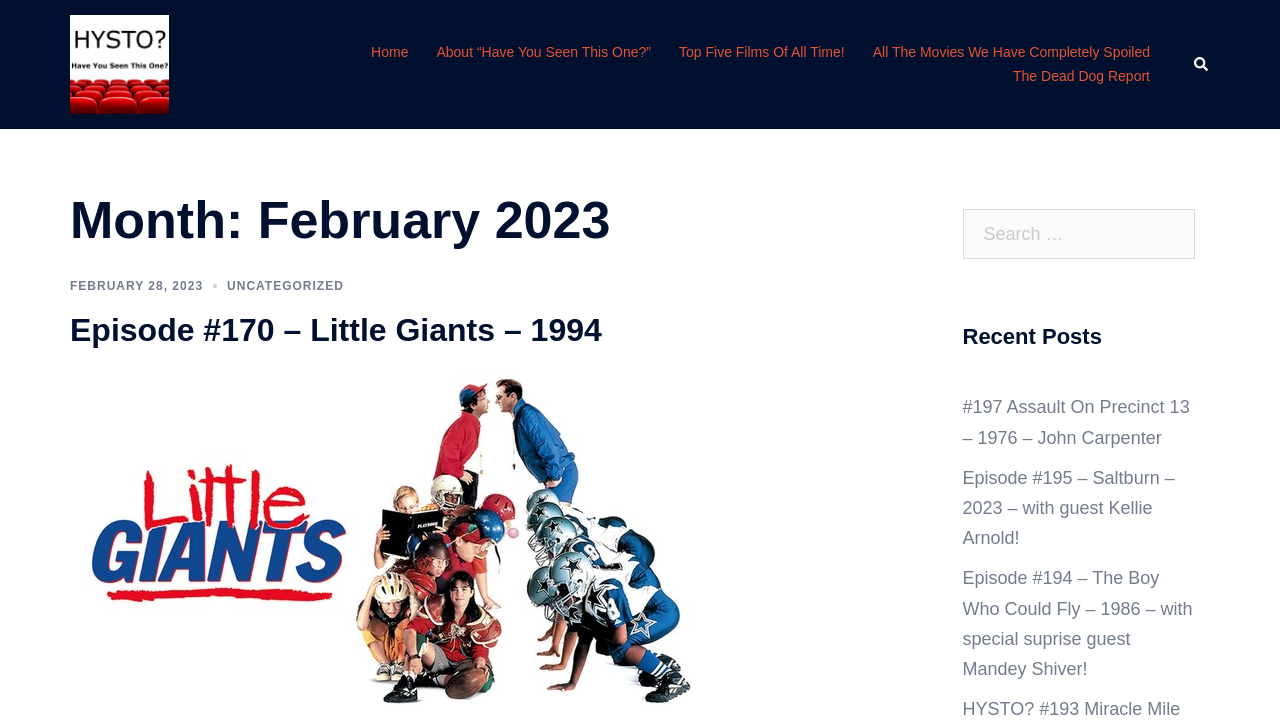Please mark the clickable region by giving the bounding box coordinates needed to complete this instruction: "Go to the 'About “Have You Seen This One?”' page".

[0.341, 0.057, 0.509, 0.089]